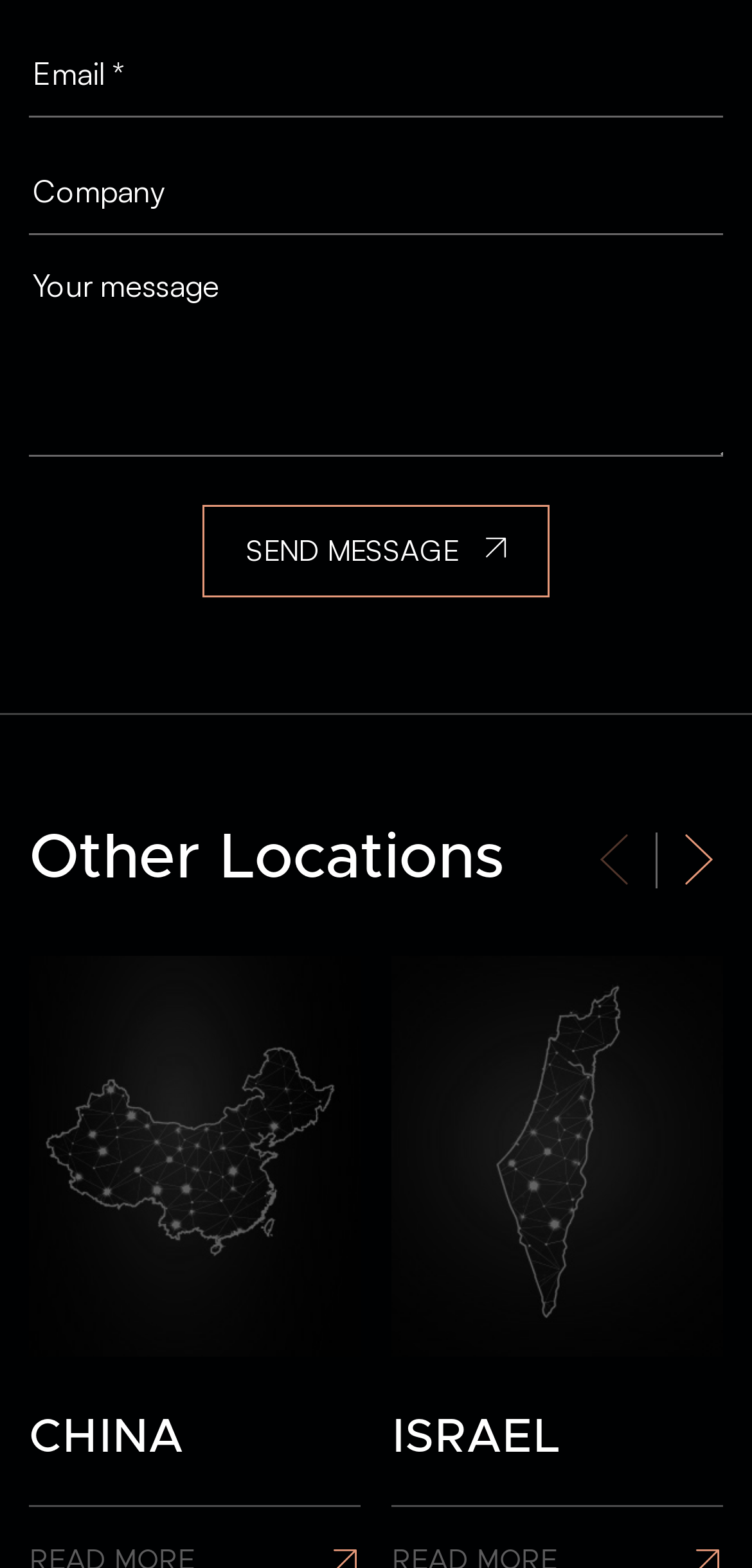Refer to the image and offer a detailed explanation in response to the question: What is the purpose of the textbox at the top?

The textbox at the top is labeled 'Email *' and is required, indicating that it is for inputting an email address, likely for contact or subscription purposes.